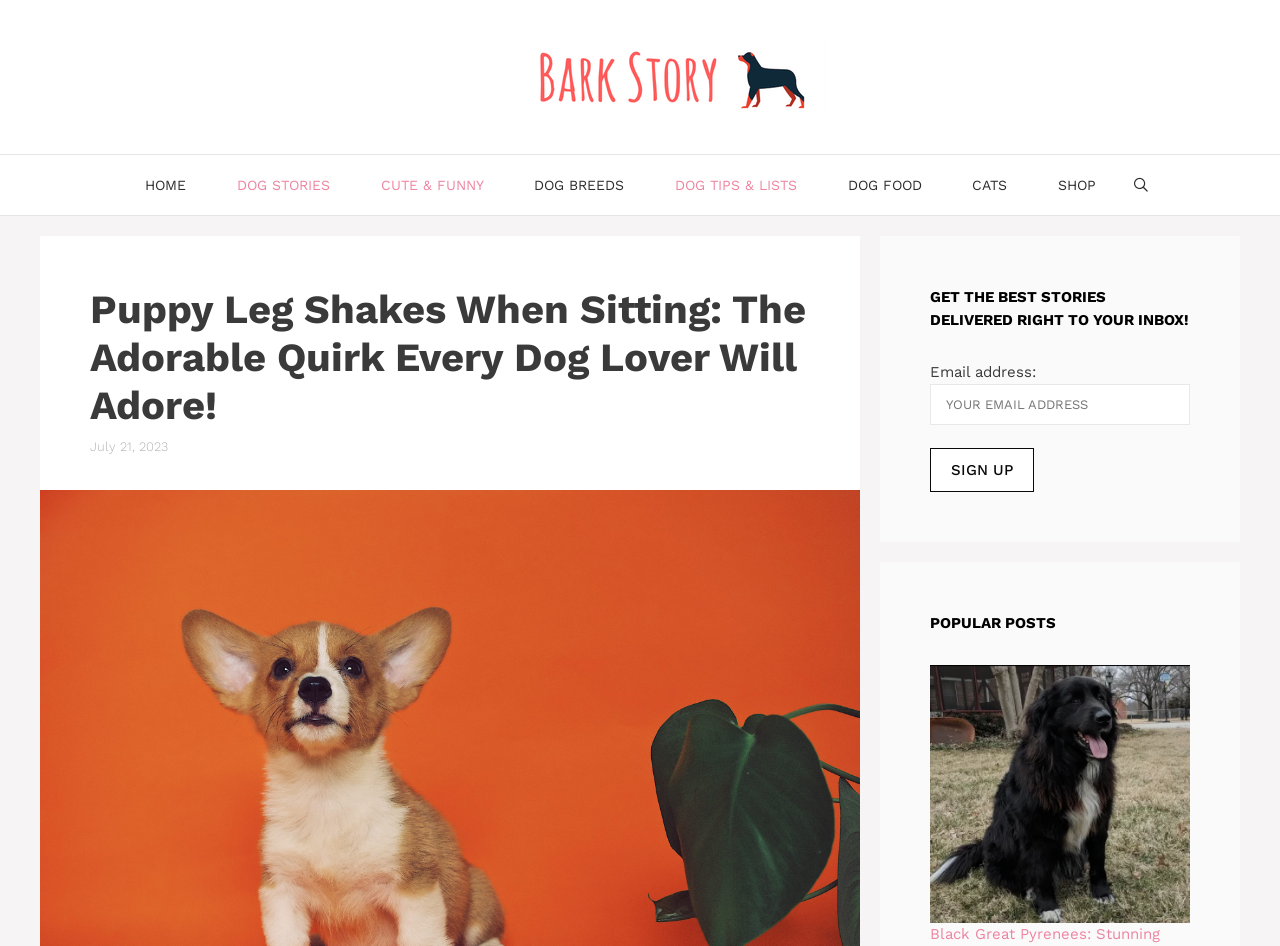What is the topic of the popular post?
Provide a well-explained and detailed answer to the question.

I determined the answer by looking at the image element in the popular posts section, which has a description 'How rare is a black Great Pyrenees?'.